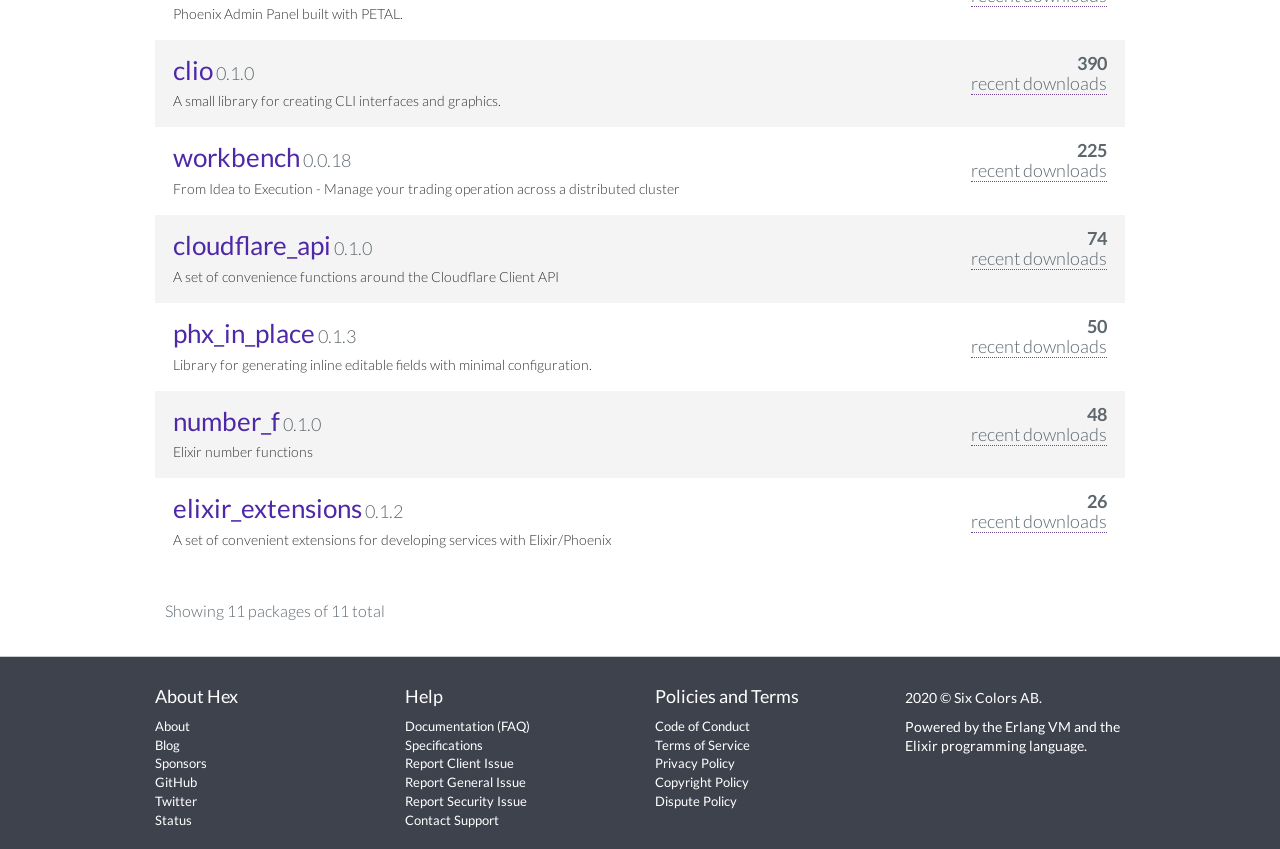Using the element description provided, determine the bounding box coordinates in the format (top-left x, top-left y, bottom-right x, bottom-right y). Ensure that all values are floating point numbers between 0 and 1. Element description: number_f

[0.135, 0.476, 0.219, 0.514]